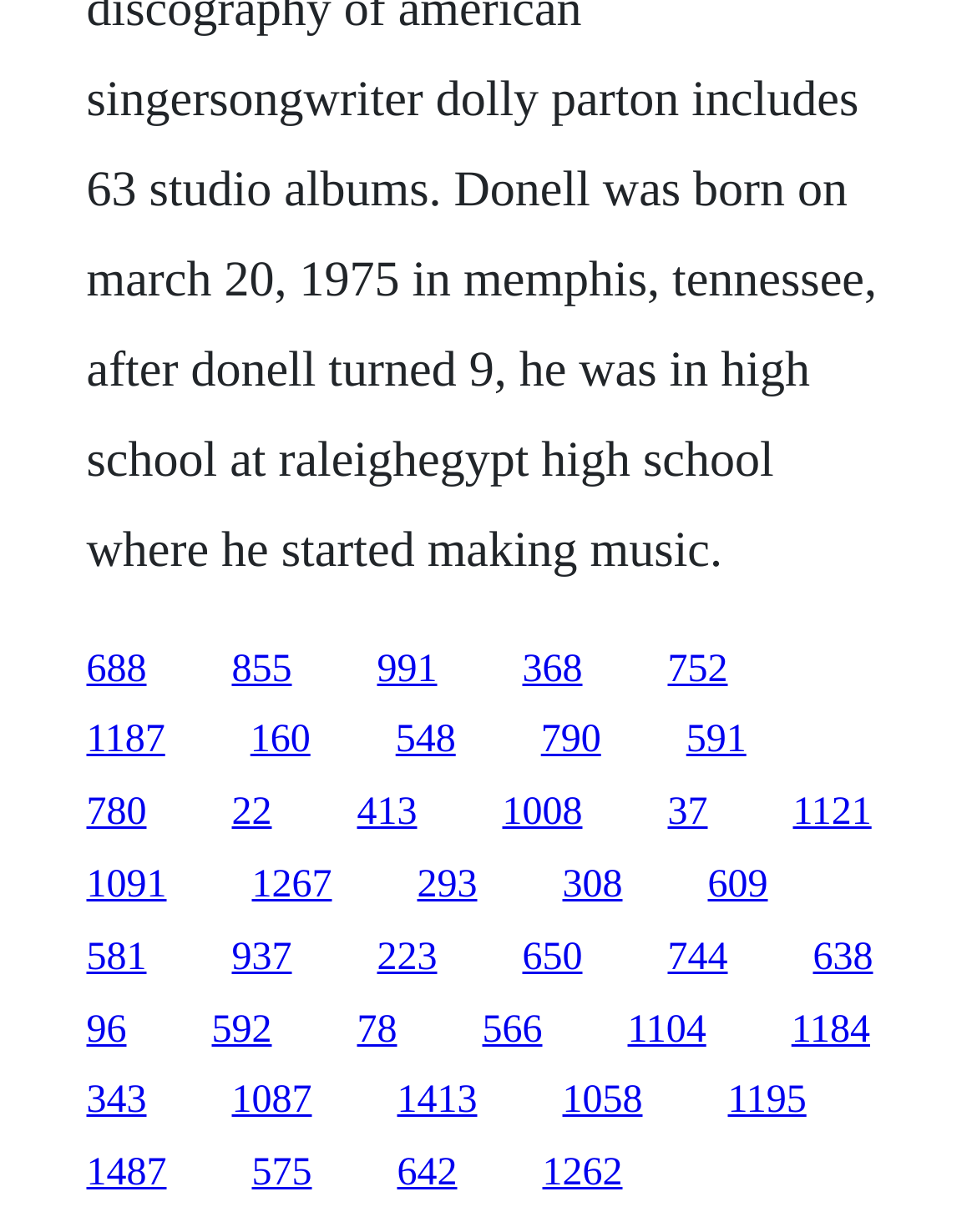Specify the bounding box coordinates of the element's area that should be clicked to execute the given instruction: "visit the third link". The coordinates should be four float numbers between 0 and 1, i.e., [left, top, right, bottom].

[0.386, 0.526, 0.447, 0.56]